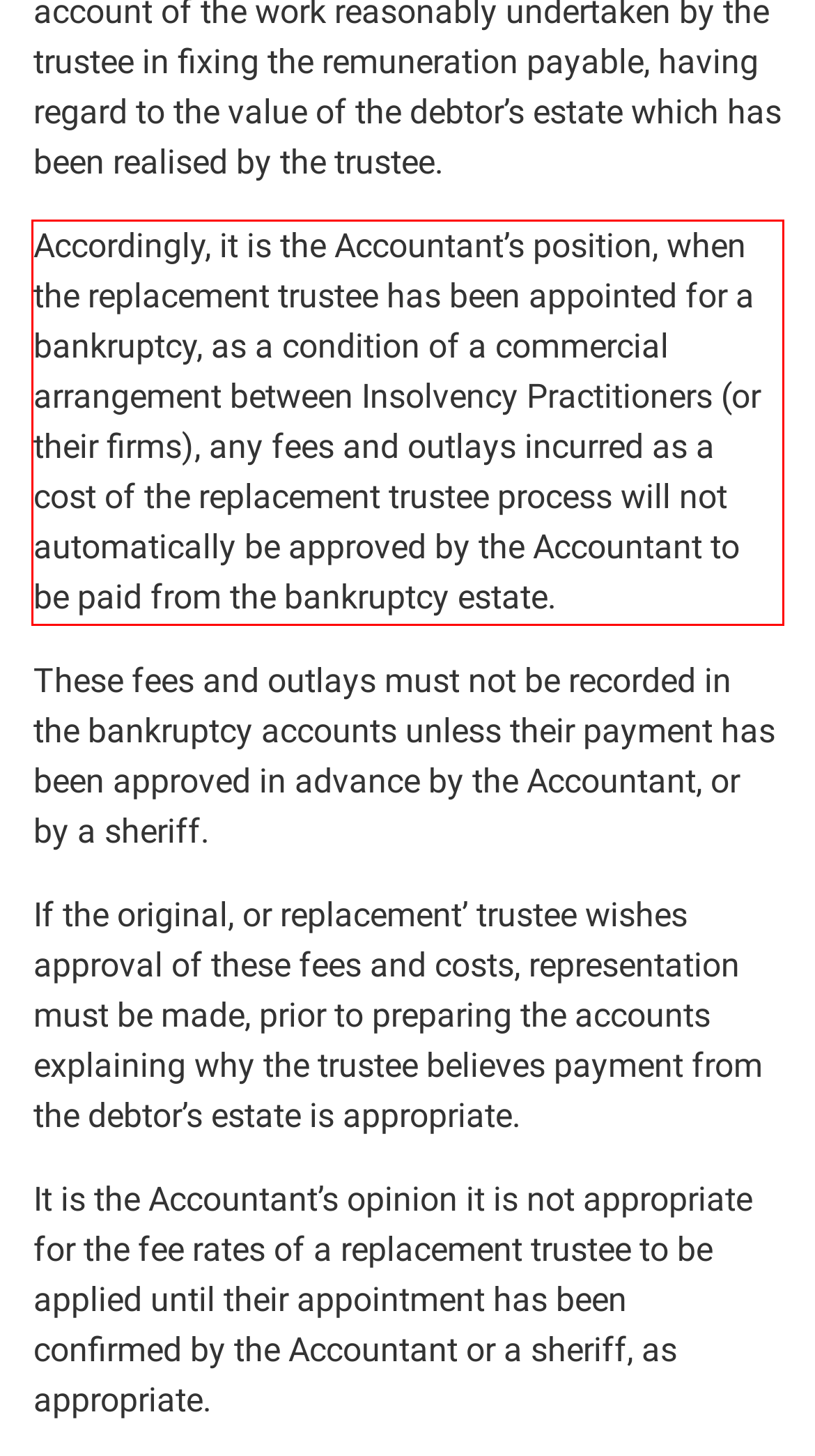You are given a webpage screenshot with a red bounding box around a UI element. Extract and generate the text inside this red bounding box.

Accordingly, it is the Accountant’s position, when the replacement trustee has been appointed for a bankruptcy, as a condition of a commercial arrangement between Insolvency Practitioners (or their firms), any fees and outlays incurred as a cost of the replacement trustee process will not automatically be approved by the Accountant to be paid from the bankruptcy estate.